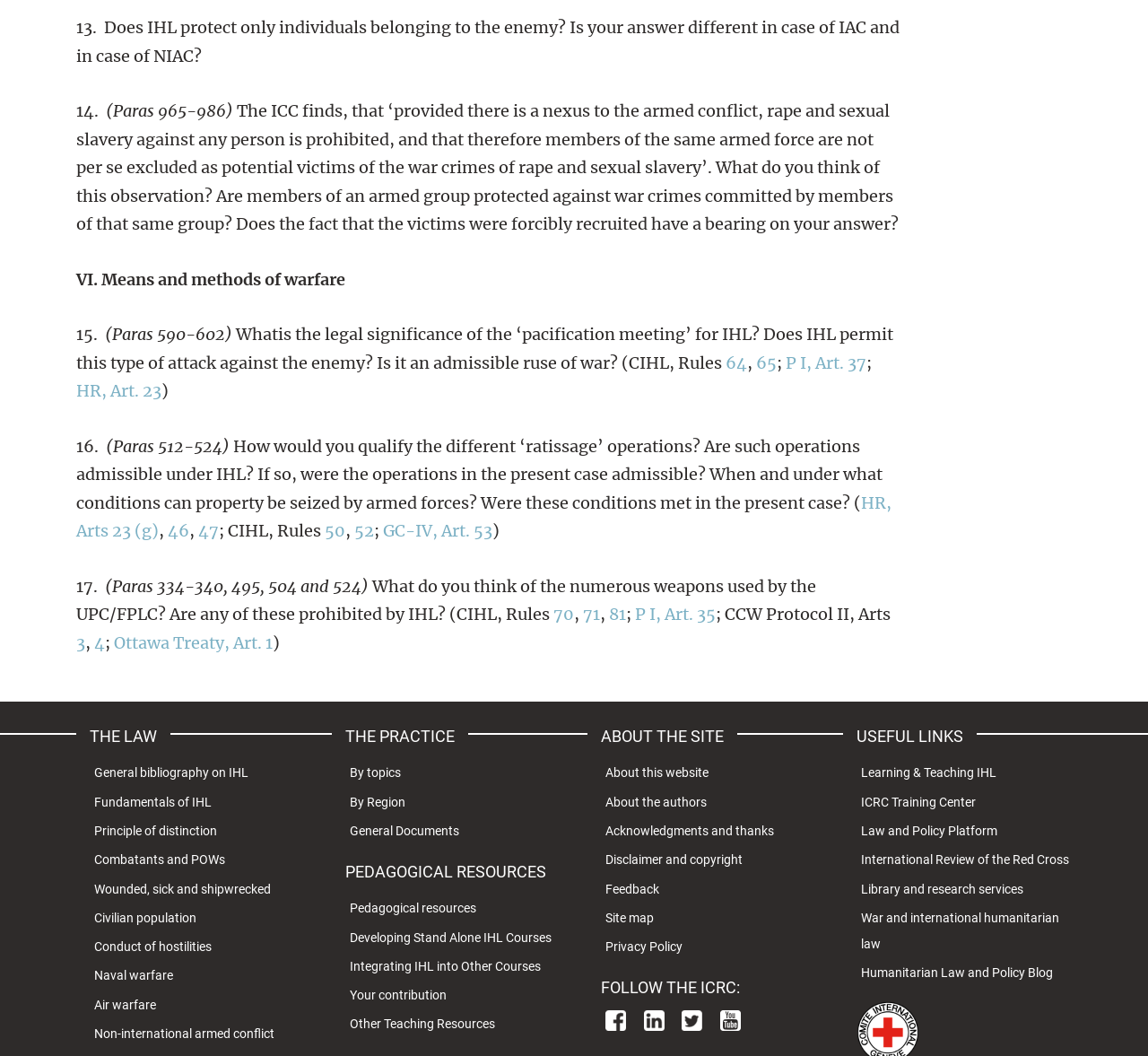Provide the bounding box coordinates for the UI element that is described as: "War and international humanitarian law".

[0.75, 0.862, 0.922, 0.9]